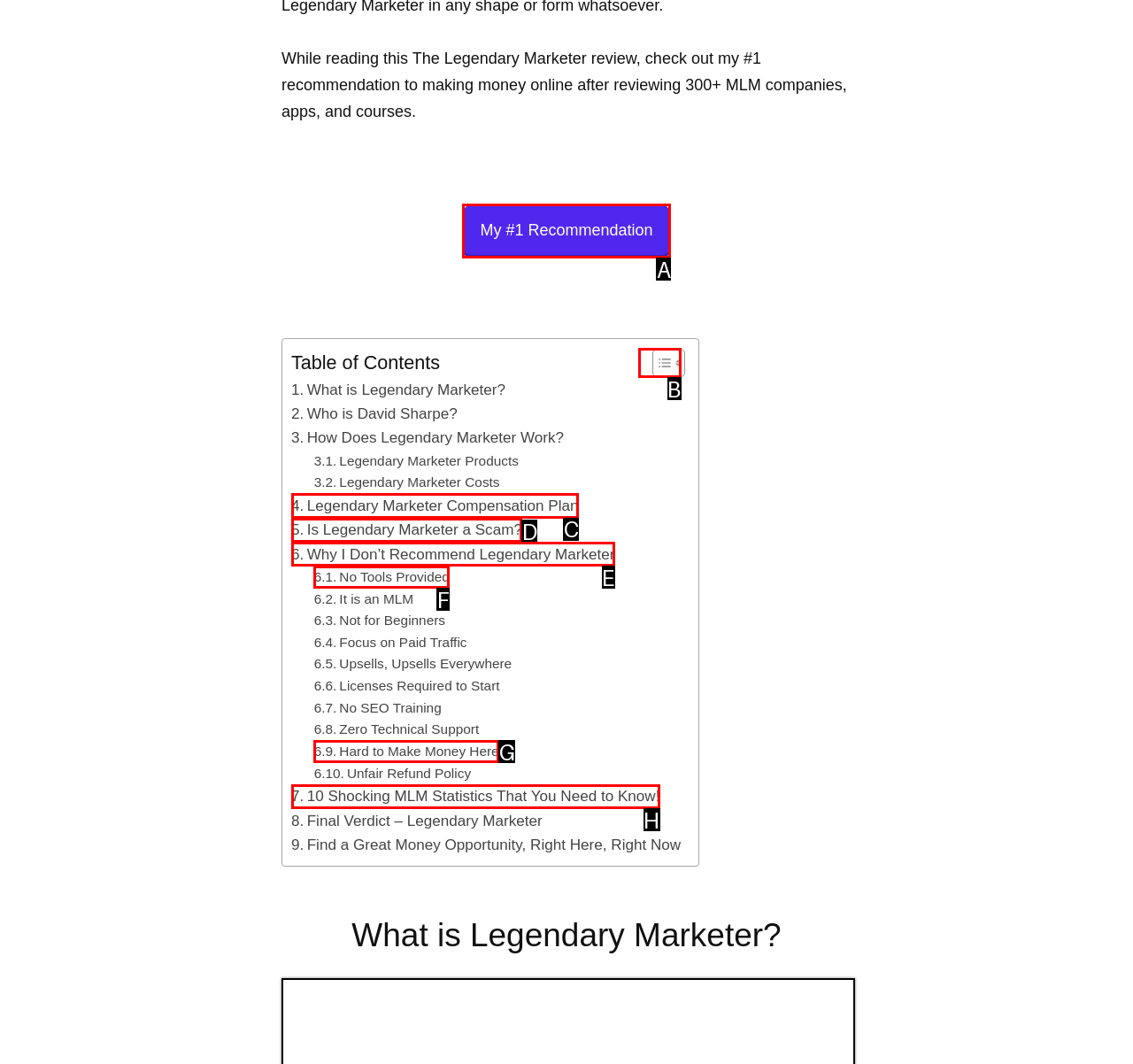Choose the HTML element that should be clicked to accomplish the task: Go to the 'Blog' page. Answer with the letter of the chosen option.

None